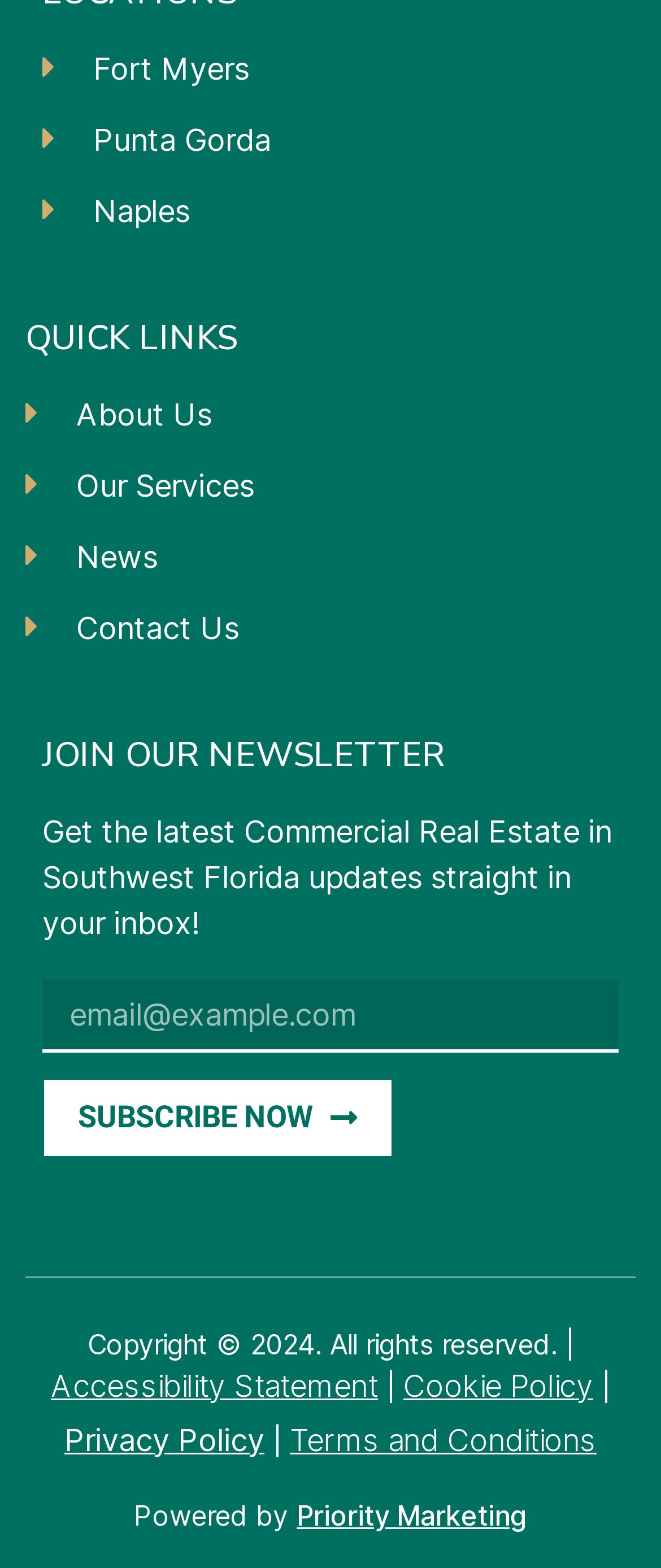Pinpoint the bounding box coordinates of the clickable area necessary to execute the following instruction: "Visit the About Us page". The coordinates should be given as four float numbers between 0 and 1, namely [left, top, right, bottom].

[0.038, 0.249, 0.962, 0.278]